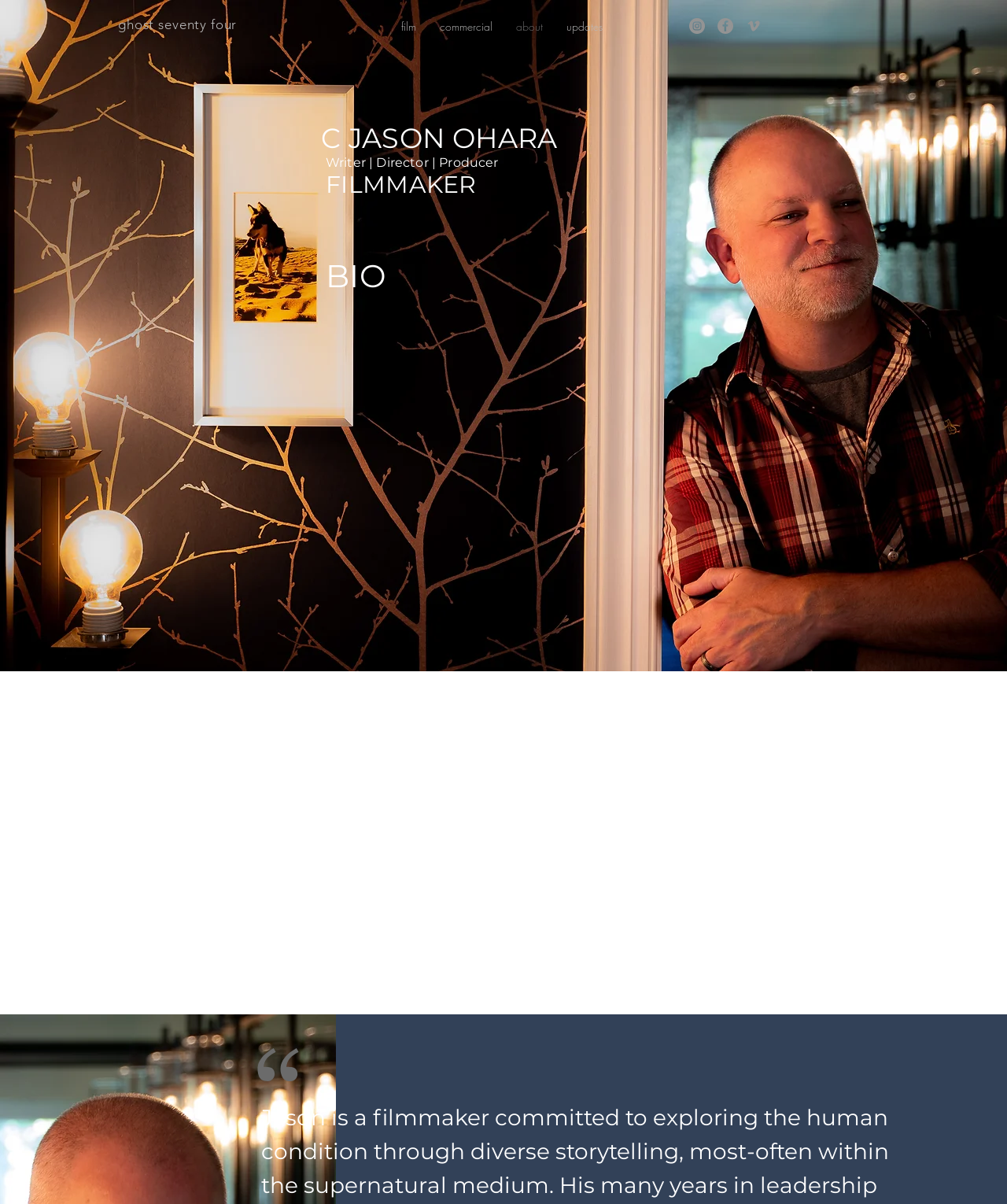Use a single word or phrase to answer the question:
What is the filmmaker's profession?

Writer | Director | Producer